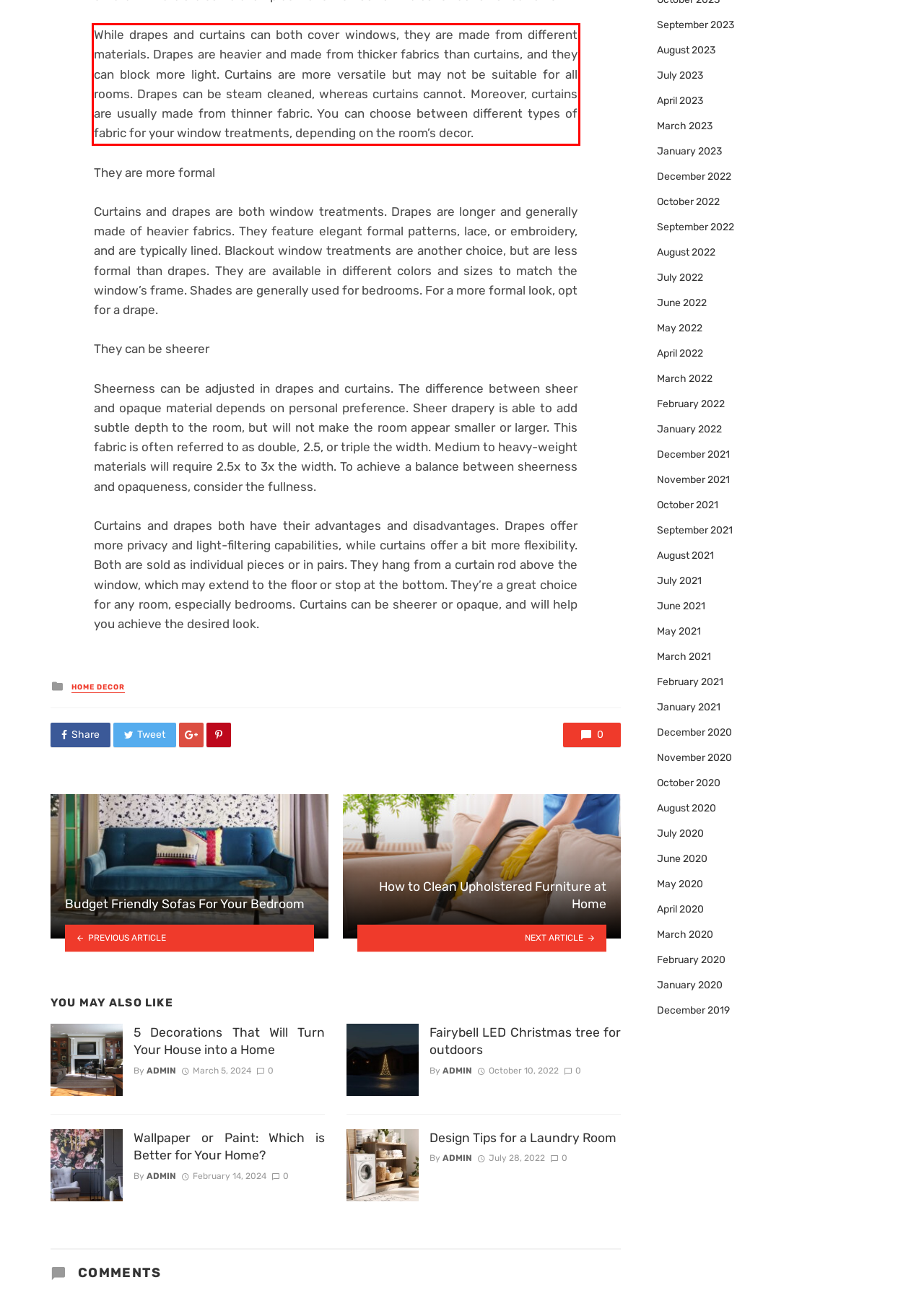Using the provided webpage screenshot, identify and read the text within the red rectangle bounding box.

While drapes and curtains can both cover windows, they are made from different materials. Drapes are heavier and made from thicker fabrics than curtains, and they can block more light. Curtains are more versatile but may not be suitable for all rooms. Drapes can be steam cleaned, whereas curtains cannot. Moreover, curtains are usually made from thinner fabric. You can choose between different types of fabric for your window treatments, depending on the room’s decor.